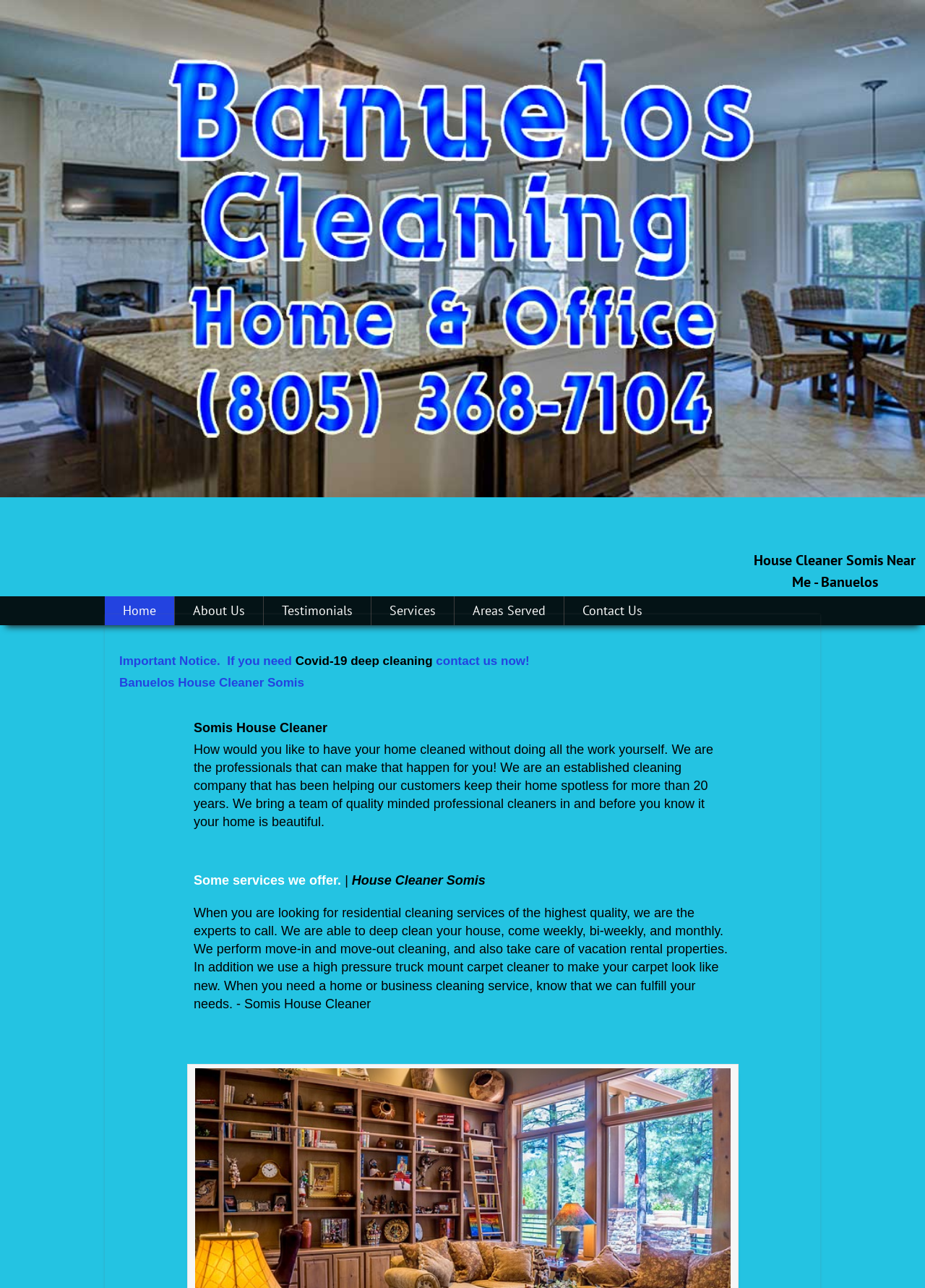Bounding box coordinates should be provided in the format (top-left x, top-left y, bottom-right x, bottom-right y) with all values between 0 and 1. Identify the bounding box for this UI element: Services

[0.402, 0.463, 0.491, 0.485]